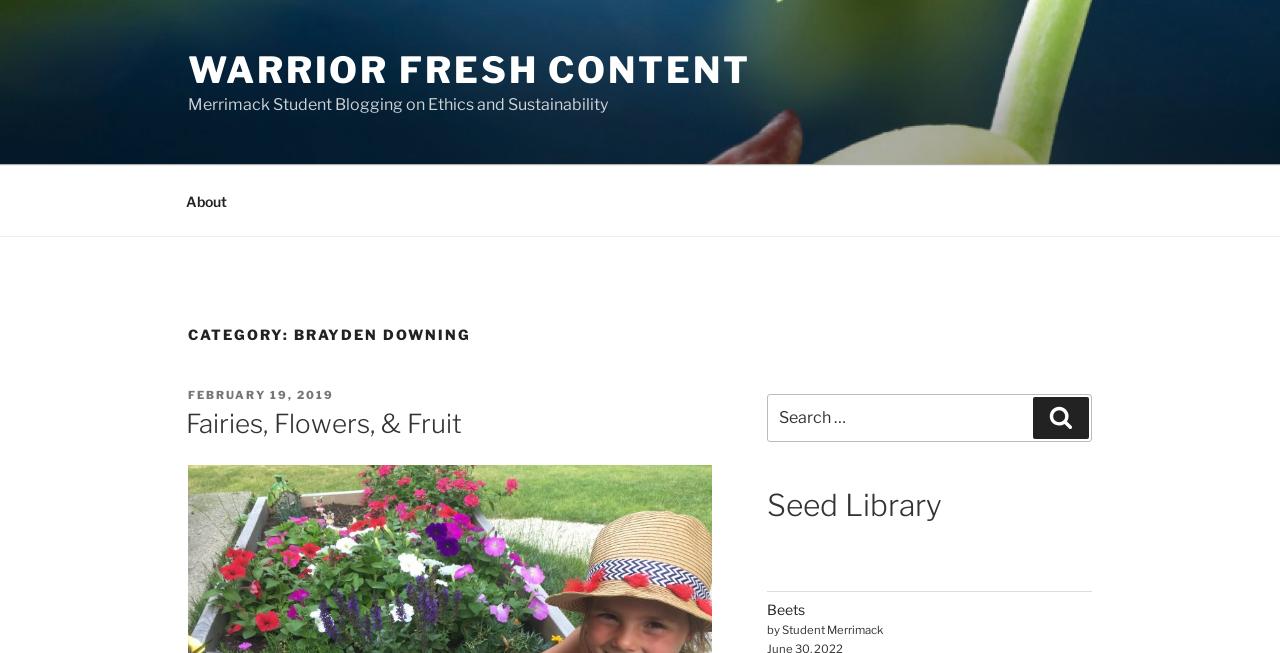Create an elaborate caption that covers all aspects of the webpage.

The webpage is about Brayden Downing, a Merrimack student who blogs about ethics and sustainability. At the top, there is a link to "WARRIOR FRESH CONTENT" and a brief description of the blog's theme. Below this, there is a navigation menu labeled "Top Menu" that contains a link to "About". 

On the left side, there is a category section titled "CATEGORY: BRAYDEN DOWNING" which contains a header with the text "POSTED ON" and a link to a specific date, "FEBRUARY 19, 2019". Below this, there is a heading titled "Fairies, Flowers, & Fruit" which is also a link. 

On the right side, there is a search bar with a label "Search for:" and a button to submit the search query. Below the search bar, there is a heading titled "Seed Library" and a link to "Beets". At the bottom, there is a text "by Student Merrimack" which indicates the author of the blog.